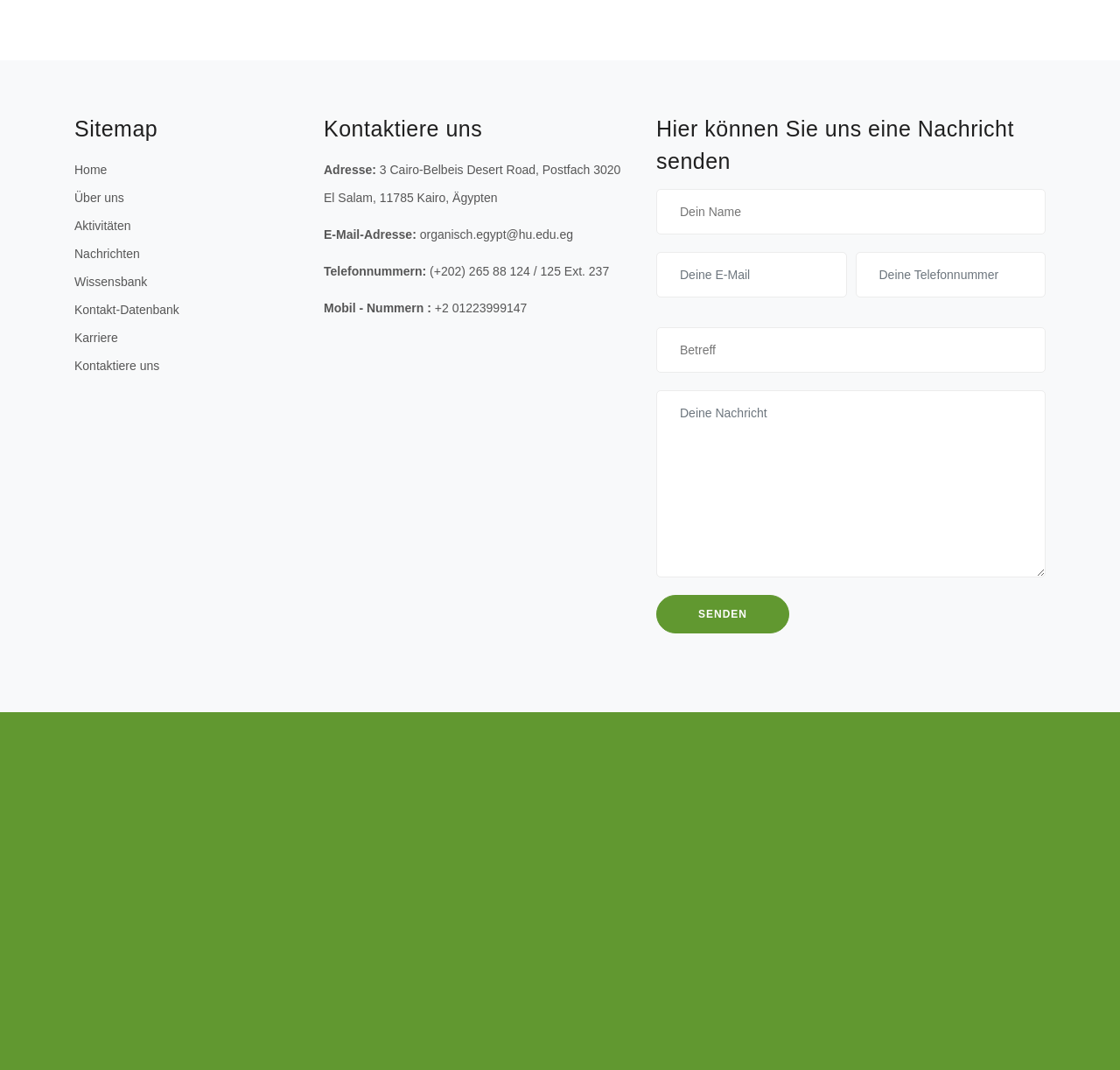Please locate the bounding box coordinates of the element that should be clicked to complete the given instruction: "Click the Senden button".

[0.586, 0.556, 0.705, 0.592]